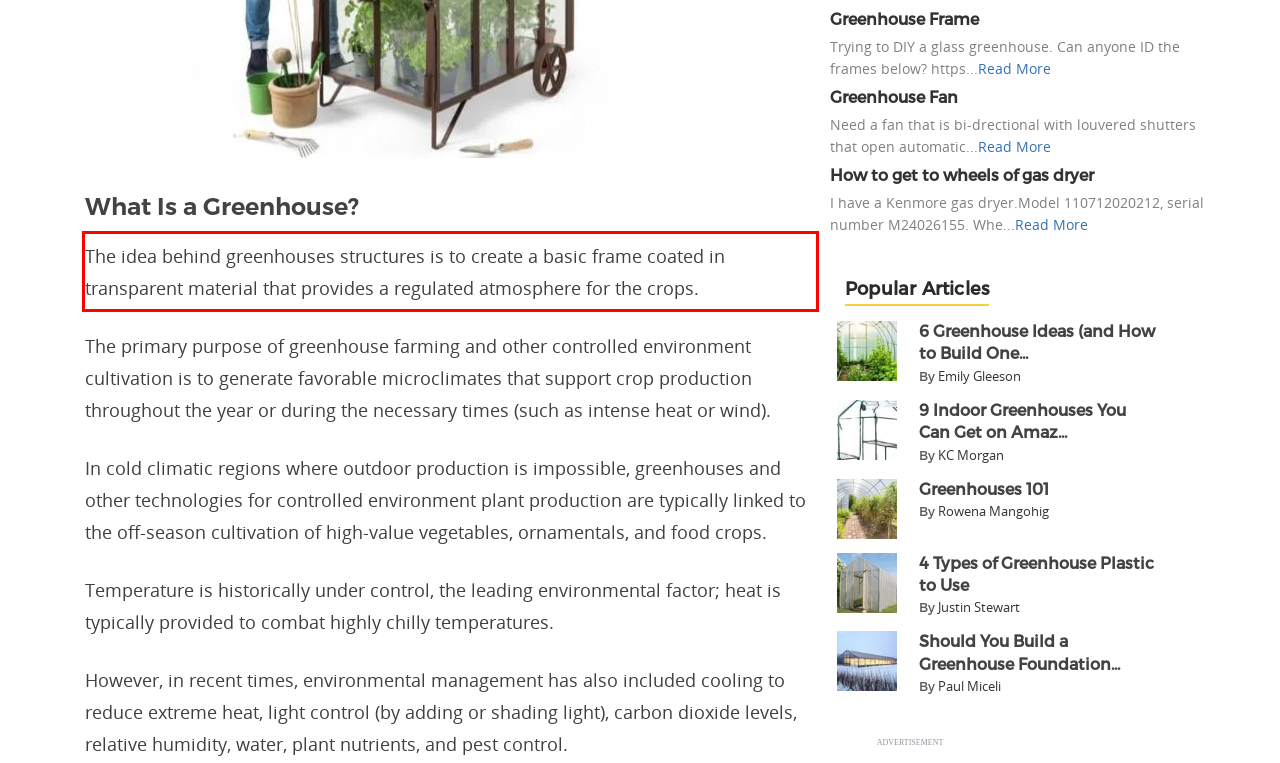You have a screenshot of a webpage with a red bounding box. Use OCR to generate the text contained within this red rectangle.

The idea behind greenhouses structures is to create a basic frame coated in transparent material that provides a regulated atmosphere for the crops.